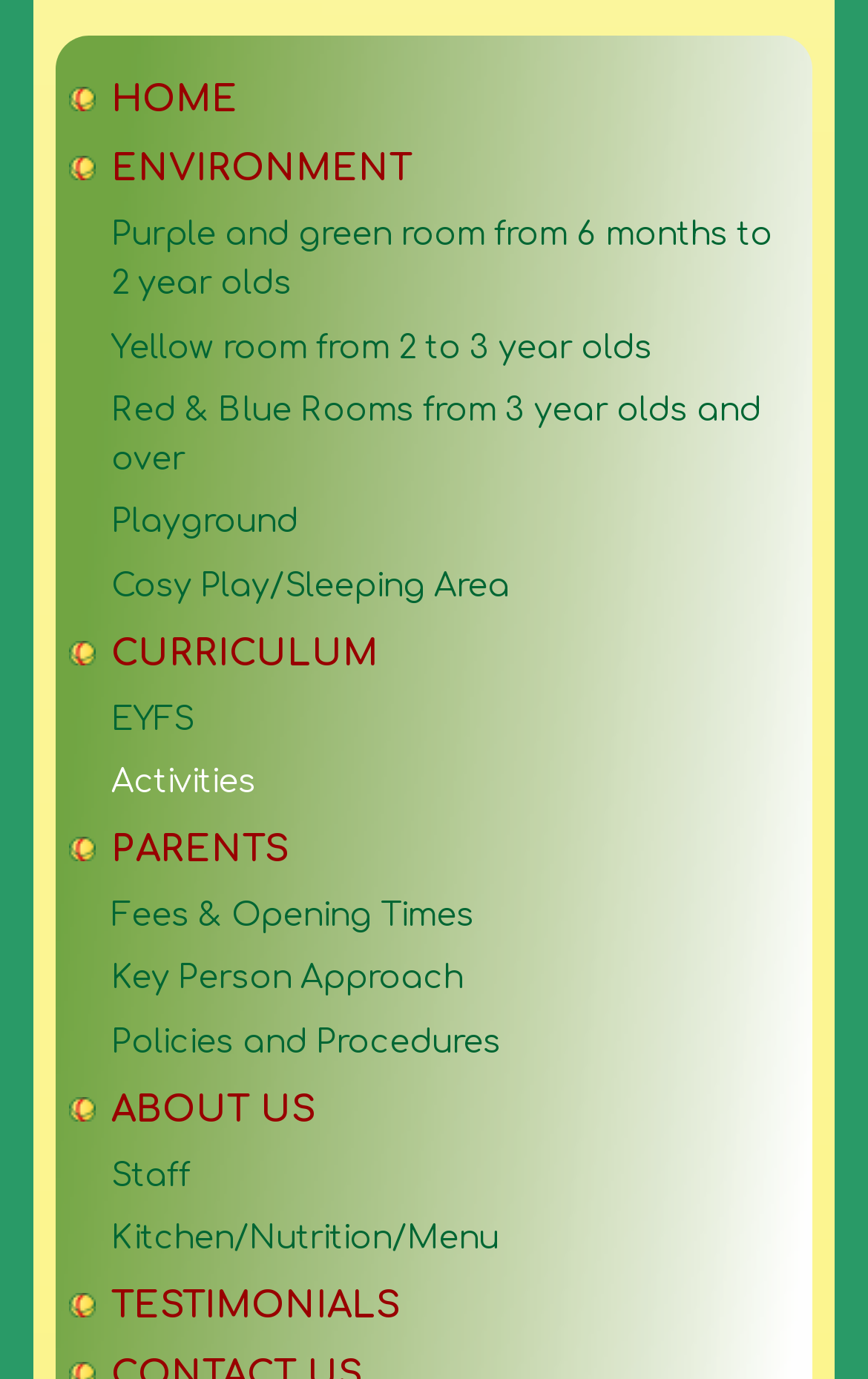Please find the bounding box coordinates of the element that needs to be clicked to perform the following instruction: "go to home page". The bounding box coordinates should be four float numbers between 0 and 1, represented as [left, top, right, bottom].

[0.128, 0.059, 0.274, 0.088]